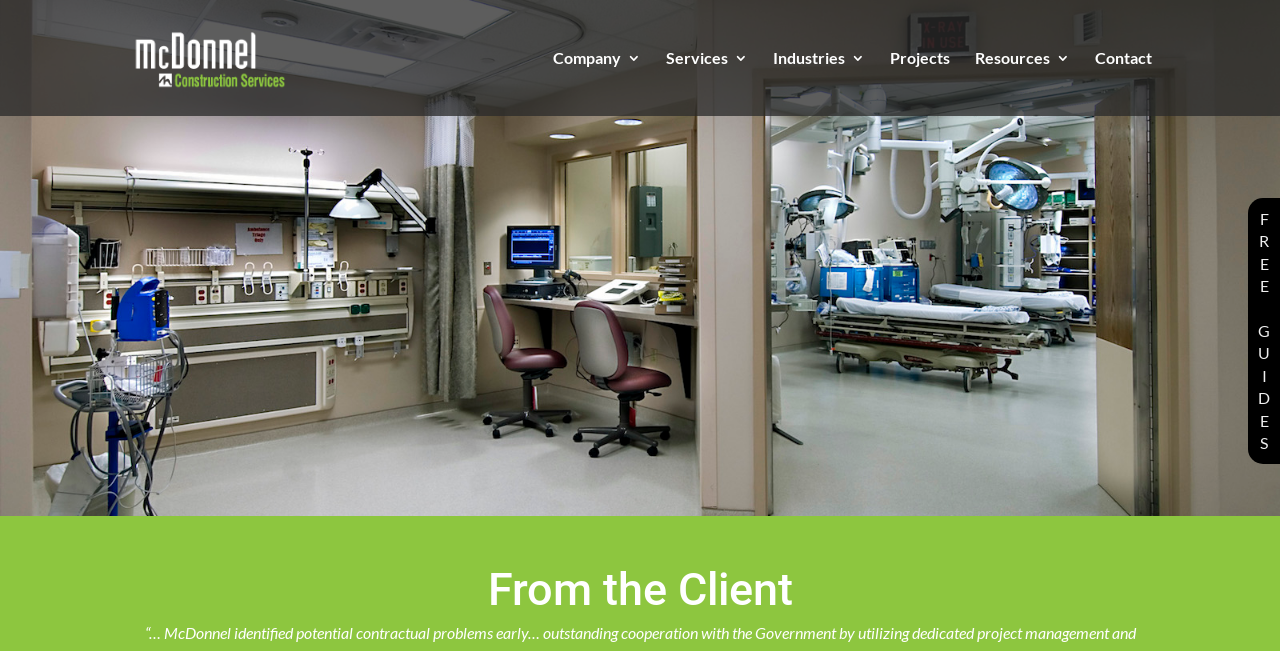Please locate the bounding box coordinates of the region I need to click to follow this instruction: "Click on McDonnel Construction link".

[0.102, 0.071, 0.292, 0.1]